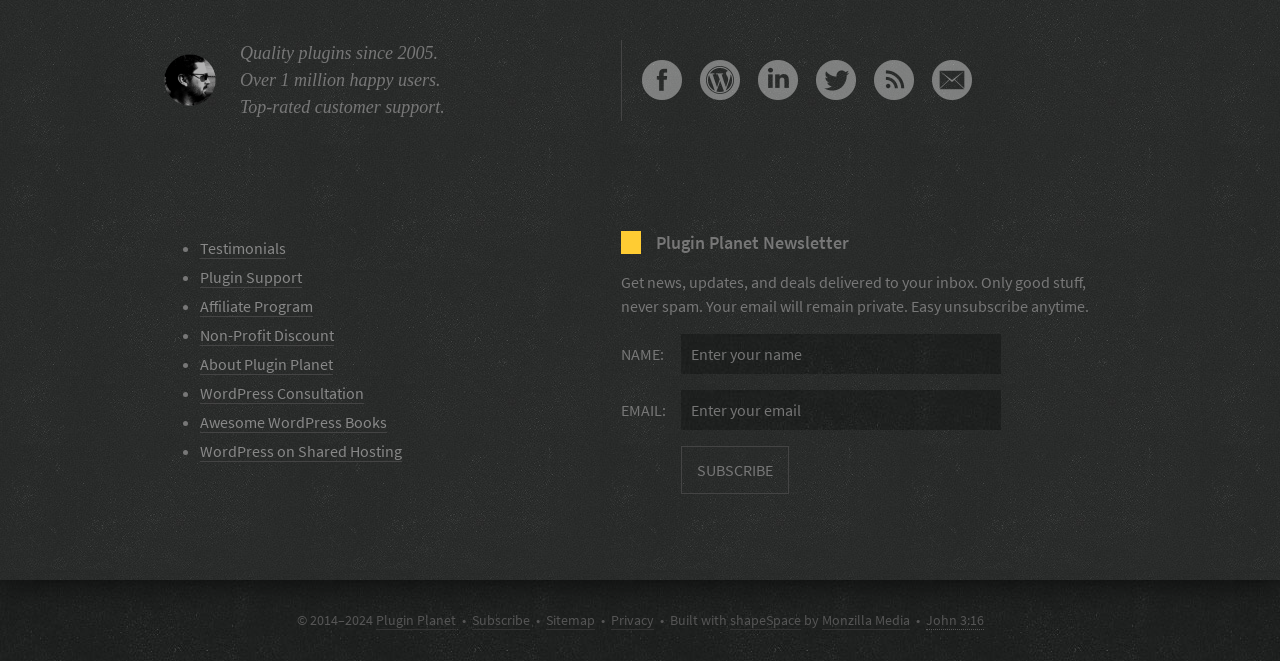What is the company's slogan?
Provide a thorough and detailed answer to the question.

The company's slogan is 'Quality plugins since 2005.' which is mentioned at the top of the webpage, indicating the company's focus on providing high-quality plugins since 2005.